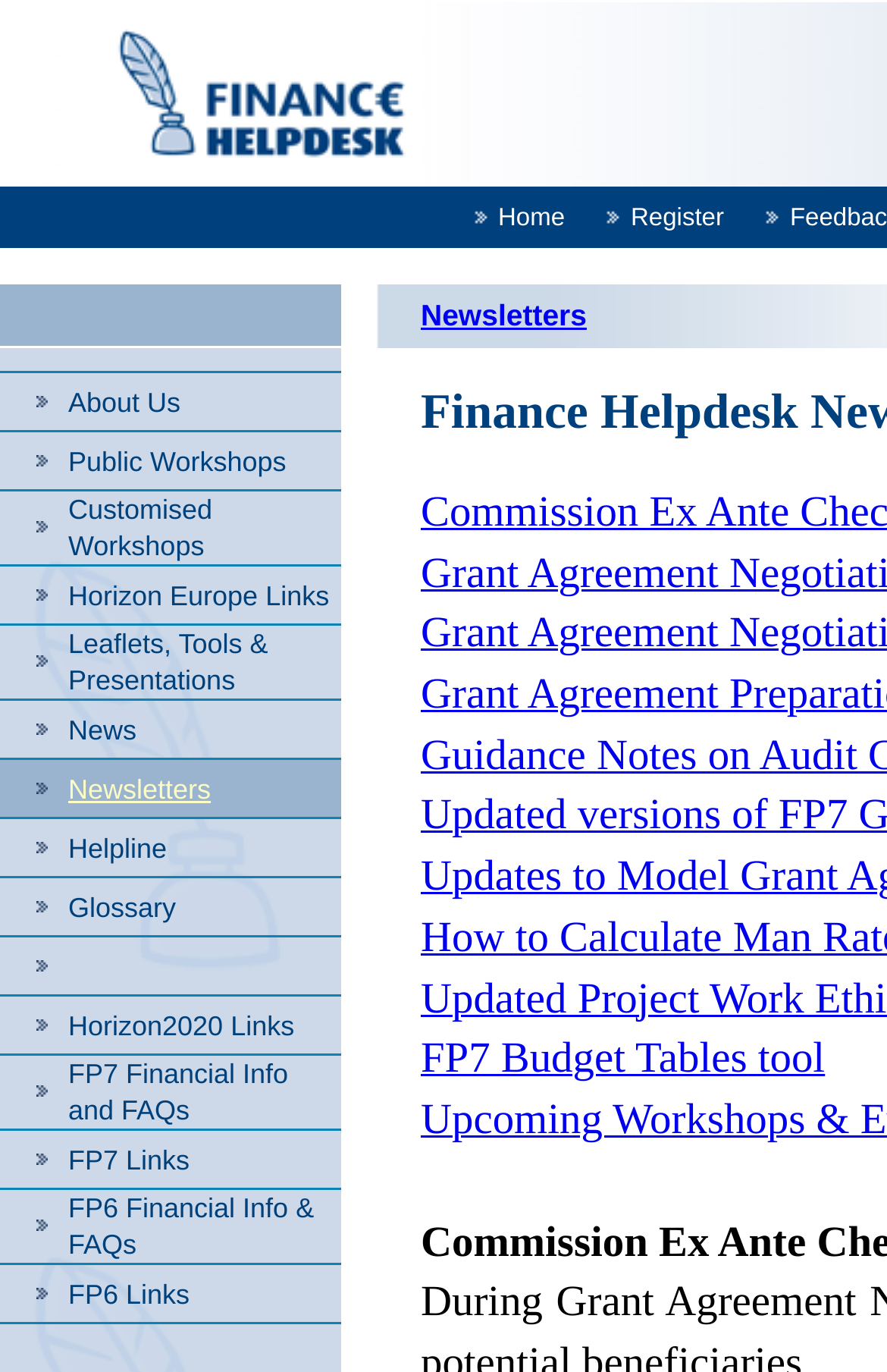Pinpoint the bounding box coordinates of the clickable area necessary to execute the following instruction: "Learn about the company". The coordinates should be given as four float numbers between 0 and 1, namely [left, top, right, bottom].

None